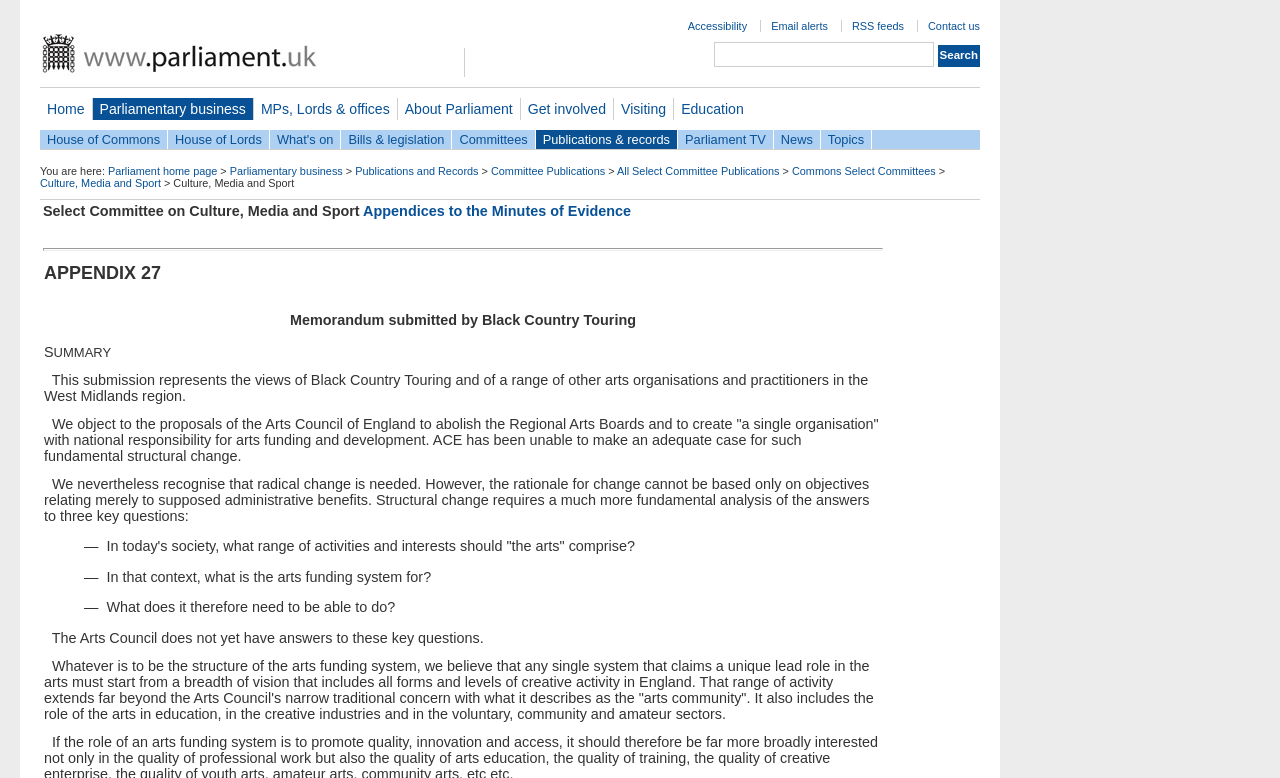What is the purpose of the search box?
Answer the question with just one word or phrase using the image.

To search the website